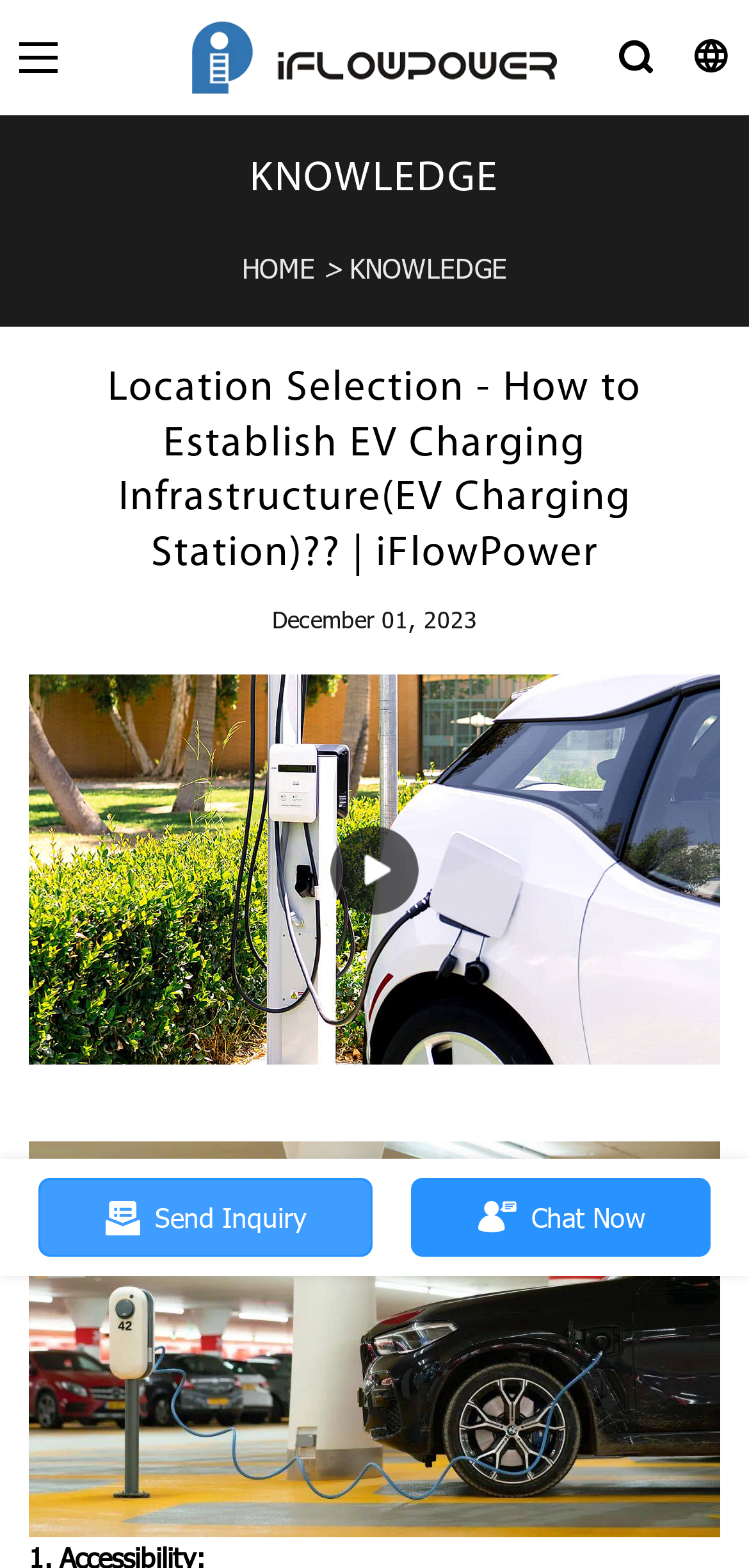Please reply to the following question using a single word or phrase: 
What is the category of the article?

KNOWLEDGE